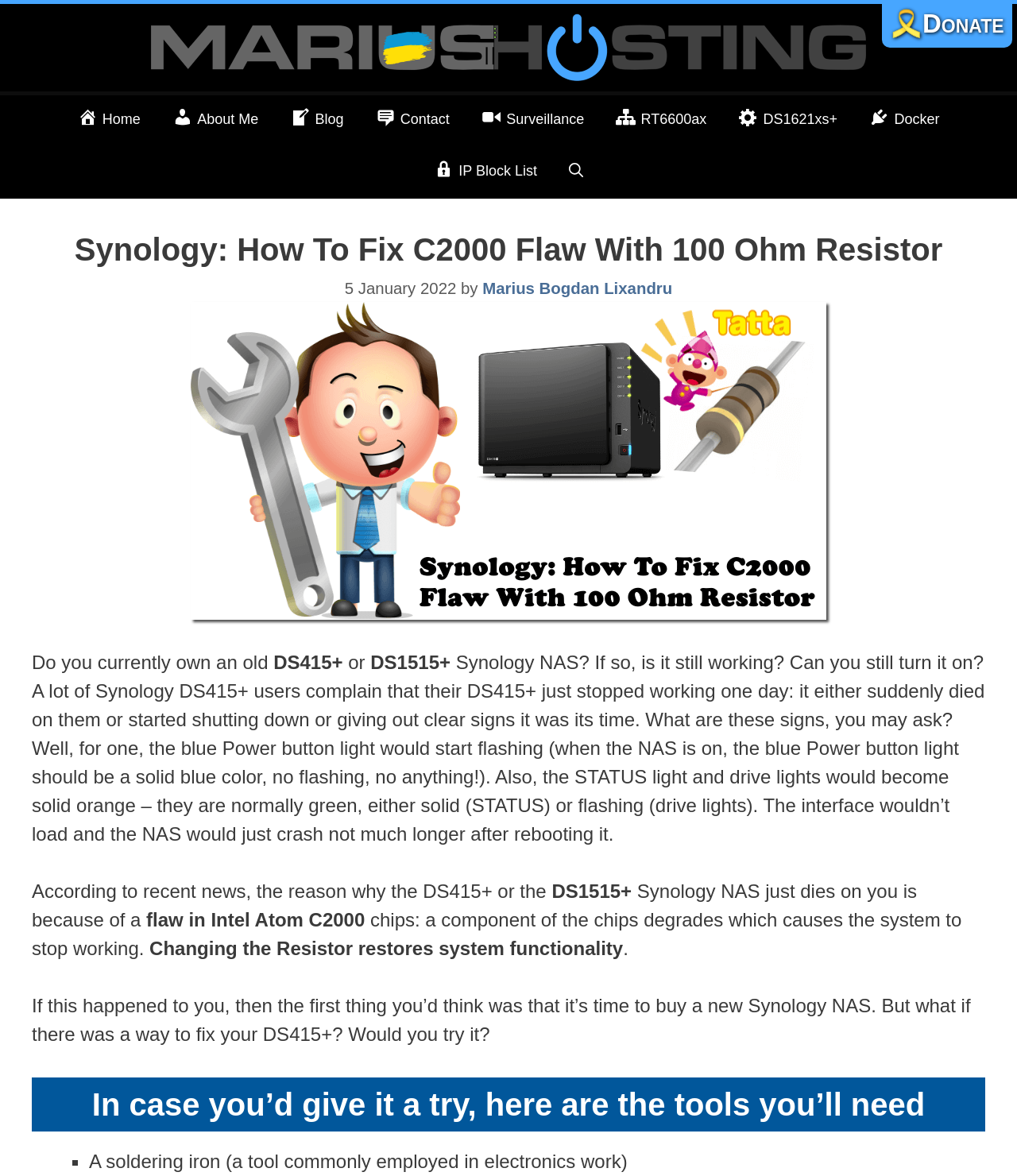Provide a one-word or short-phrase response to the question:
What is the author's name of the article?

Marius Bogdan Lixandru